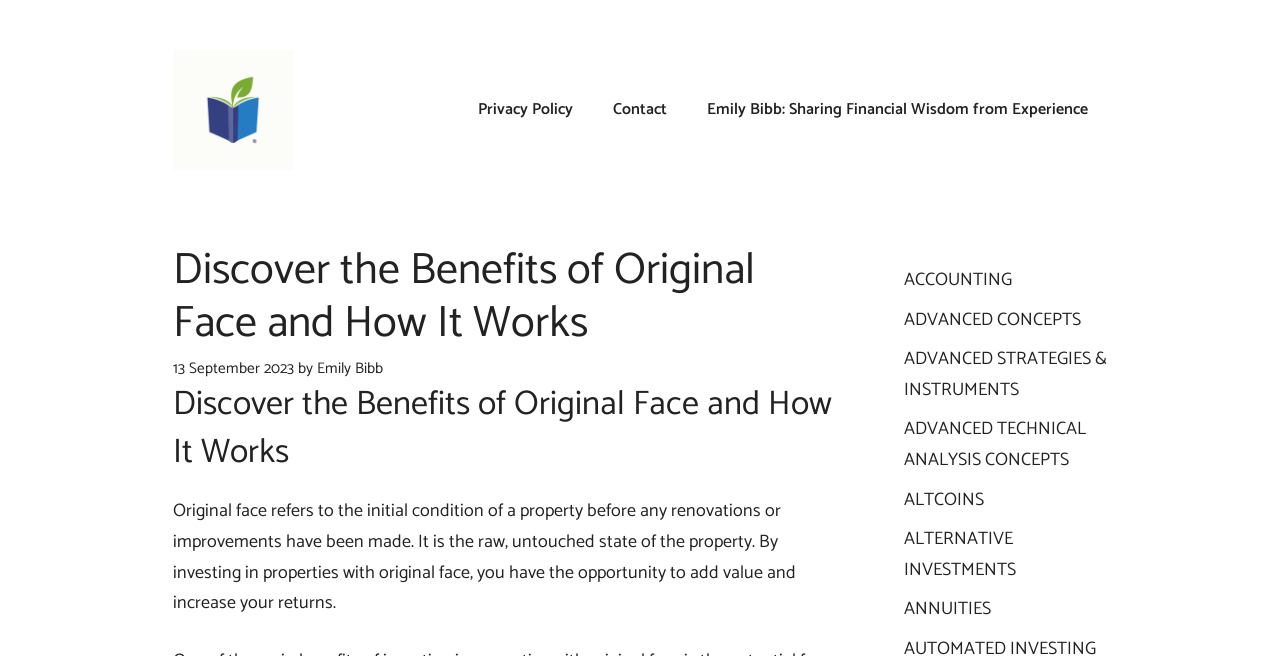Bounding box coordinates are specified in the format (top-left x, top-left y, bottom-right x, bottom-right y). All values are floating point numbers bounded between 0 and 1. Please provide the bounding box coordinate of the region this sentence describes: ADVANCED STRATEGIES & INSTRUMENTS

[0.706, 0.525, 0.865, 0.617]